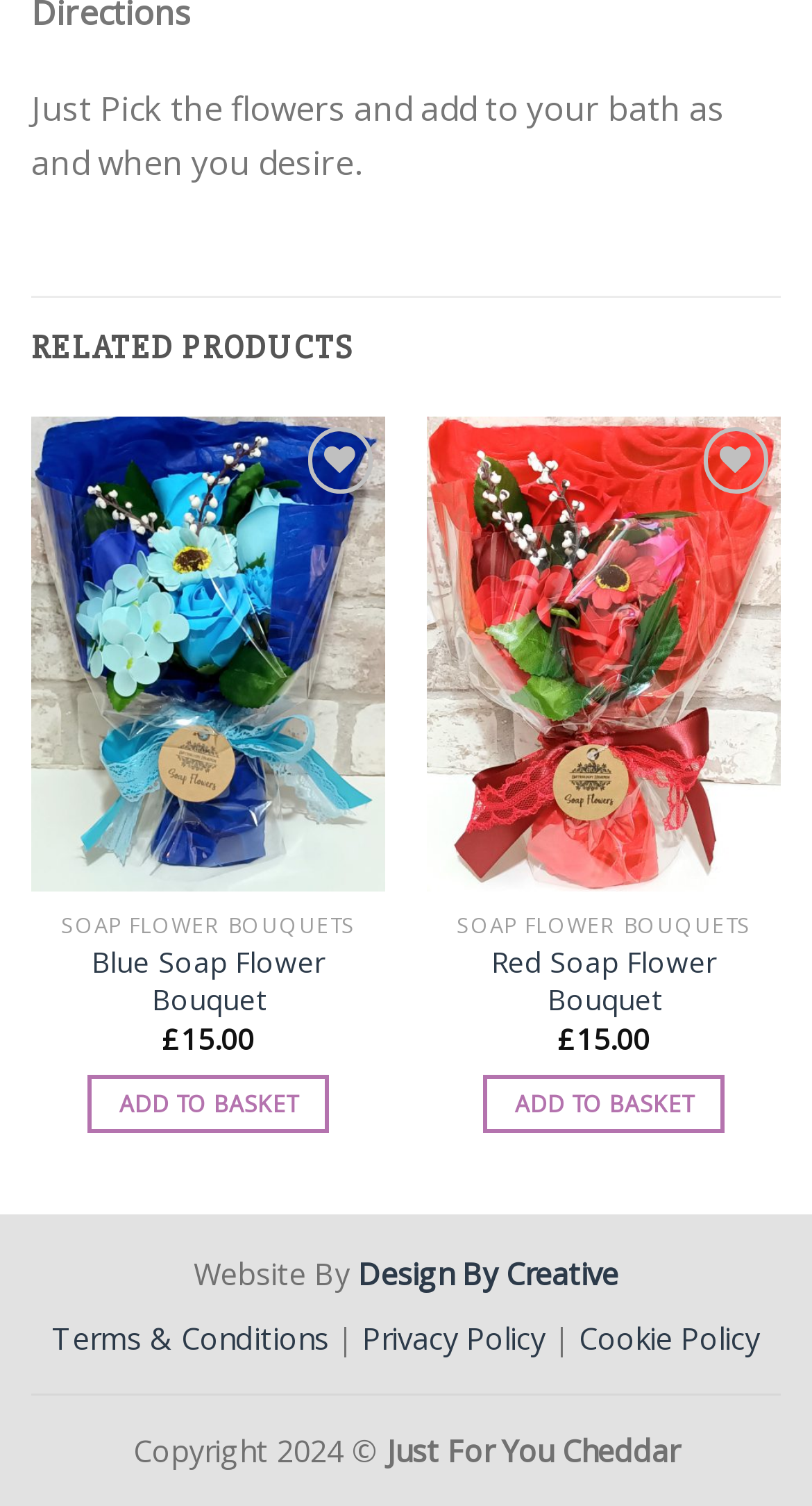Calculate the bounding box coordinates of the UI element given the description: "parent_node: Add to wishlist aria-label="Wishlist"".

[0.379, 0.284, 0.458, 0.327]